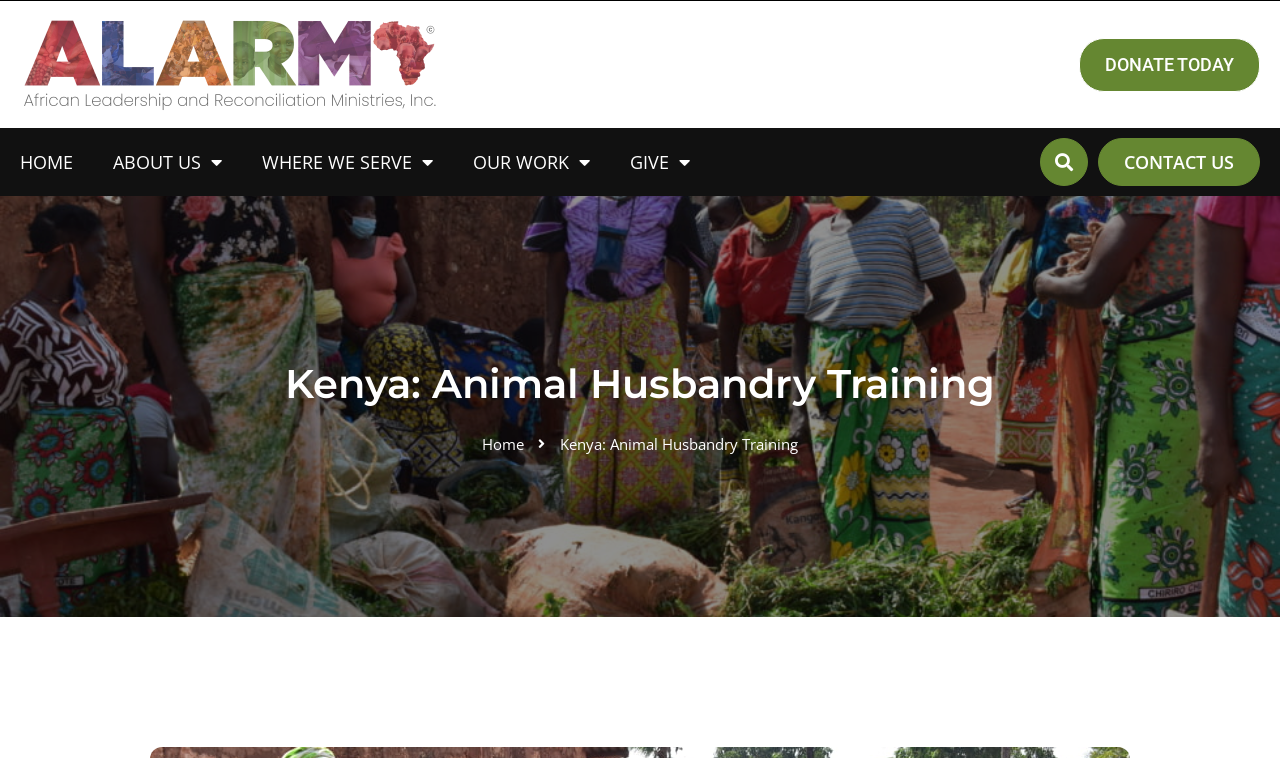Respond to the following question using a concise word or phrase: 
What is the purpose of the 'CONTACT US' link?

To contact the organization